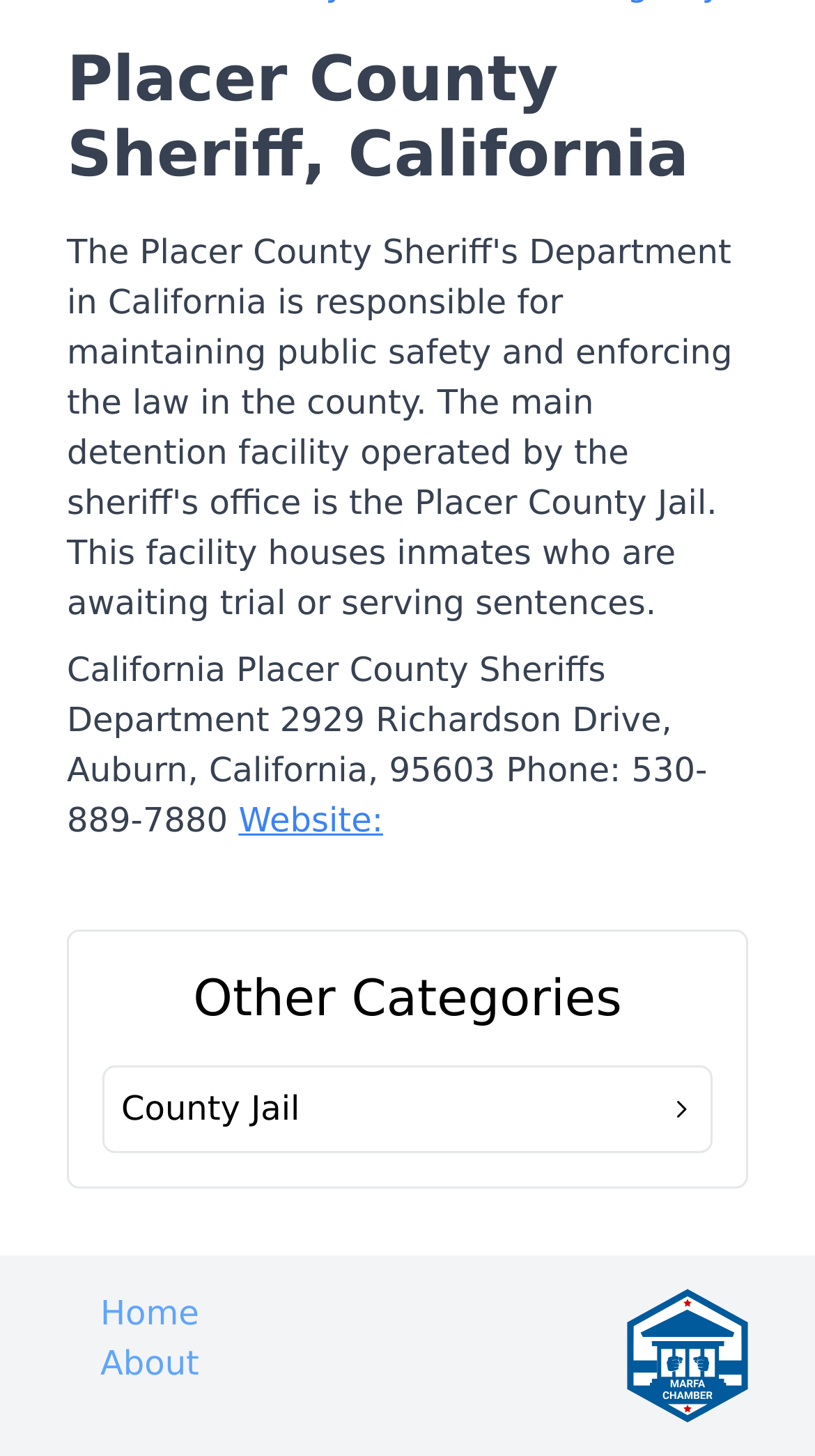Respond with a single word or phrase to the following question: How many links are there in the footer section?

3